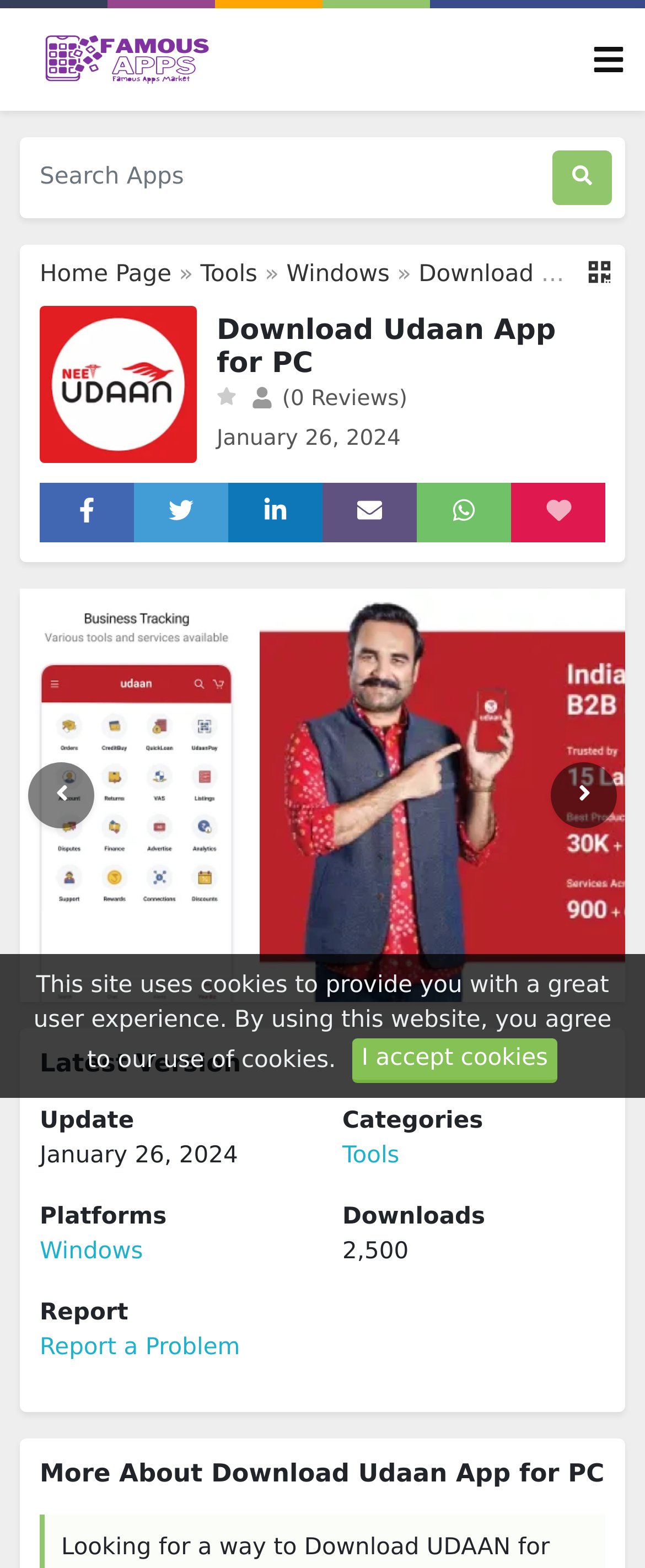Using floating point numbers between 0 and 1, provide the bounding box coordinates in the format (top-left x, top-left y, bottom-right x, bottom-right y). Locate the UI element described here: Report a Problem

[0.062, 0.85, 0.372, 0.867]